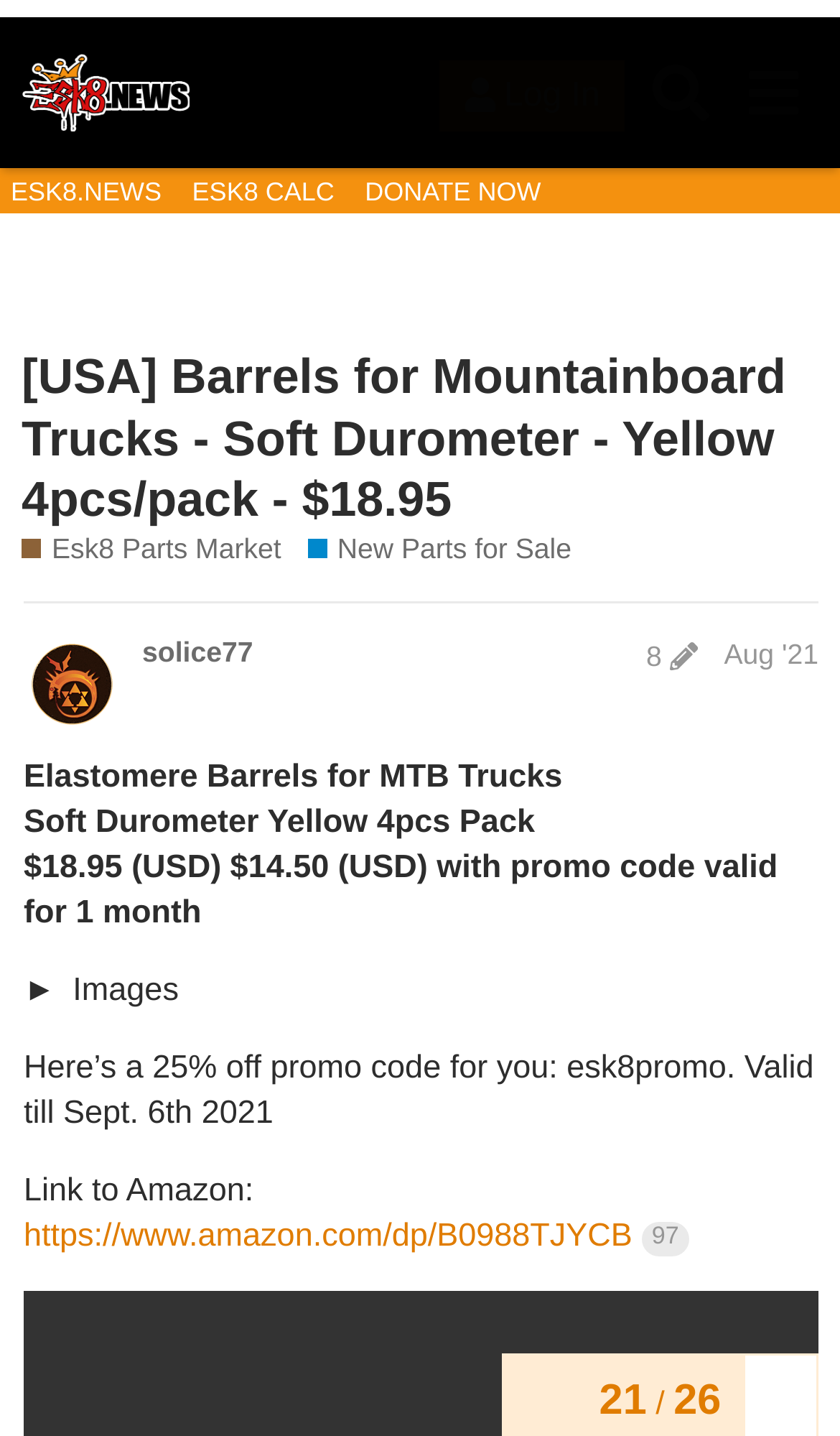What is the discount percentage?
Deliver a detailed and extensive answer to the question.

I found the discount percentage by looking at the promo code section, where it says 'Here’s a 25% off promo code for you: esk8promo. Valid till Sept. 6th 2021'.